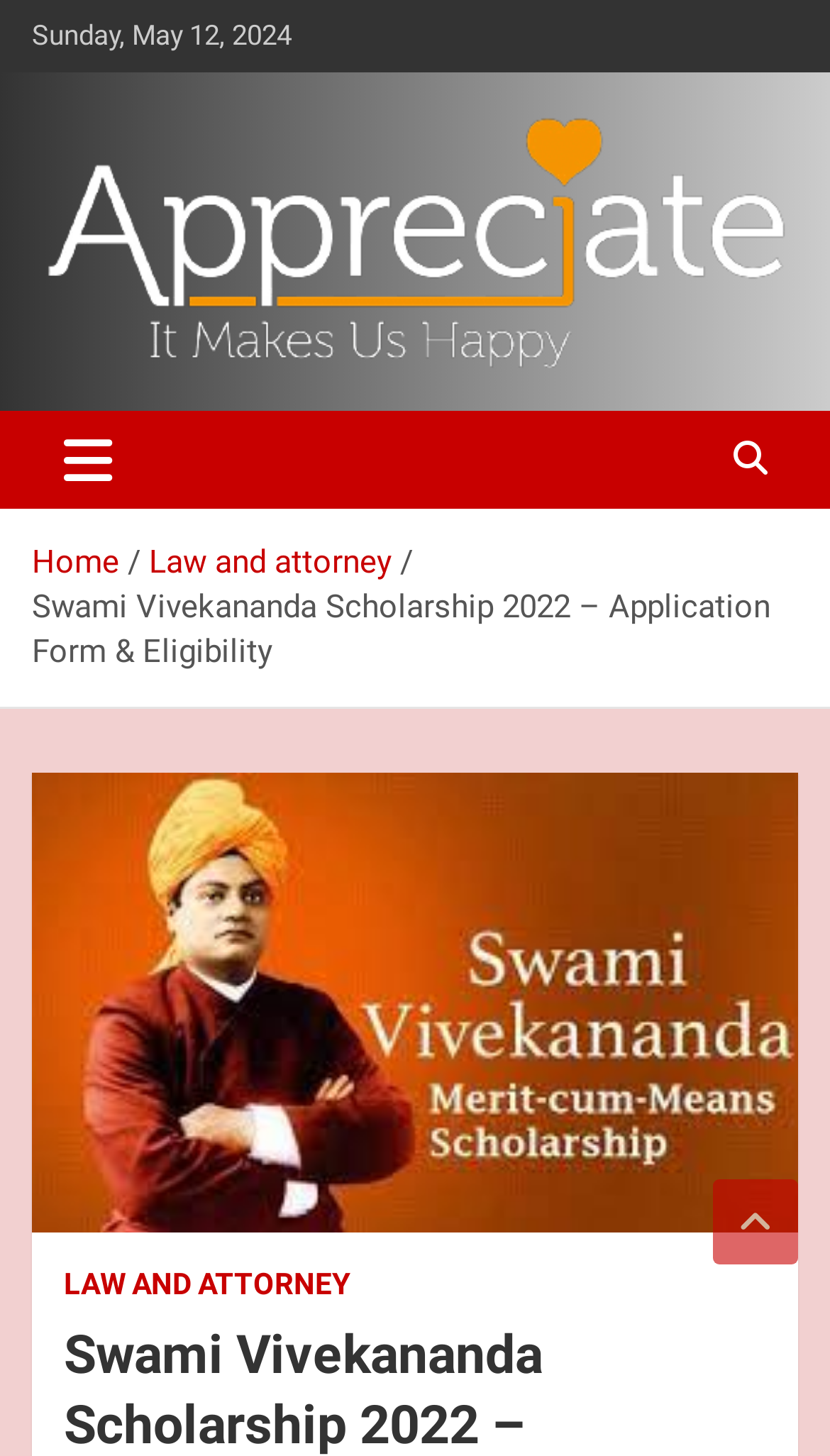Based on the image, please elaborate on the answer to the following question:
What is the category of the article on this webpage?

The category of the article can be found in the navigation section, where it is listed as 'Law and attorney', and also in the link element with the text 'LAW AND ATTORNEY' at the bottom of the webpage.